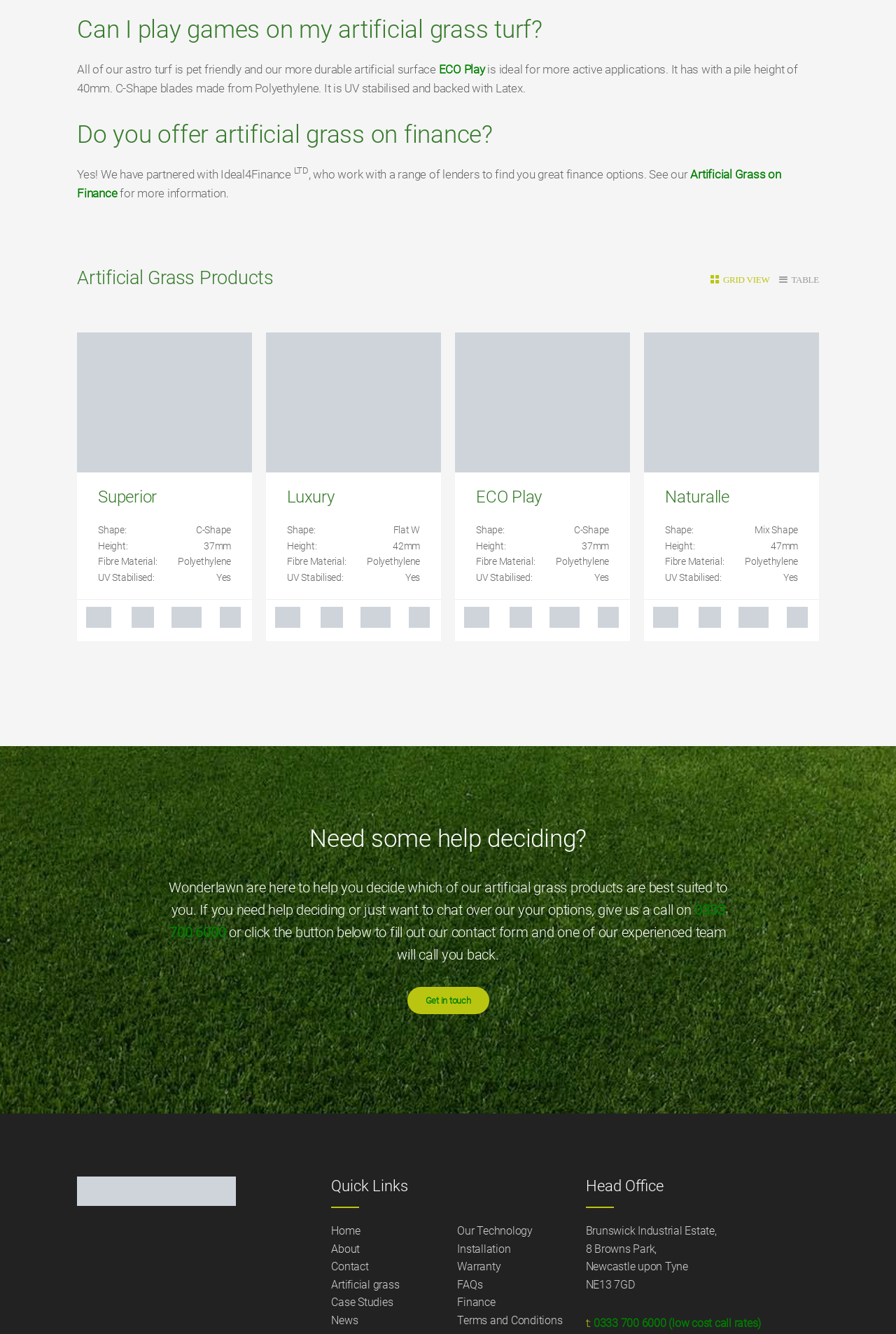What is the shape of the ECO Play artificial grass? Based on the screenshot, please respond with a single word or phrase.

C-Shape